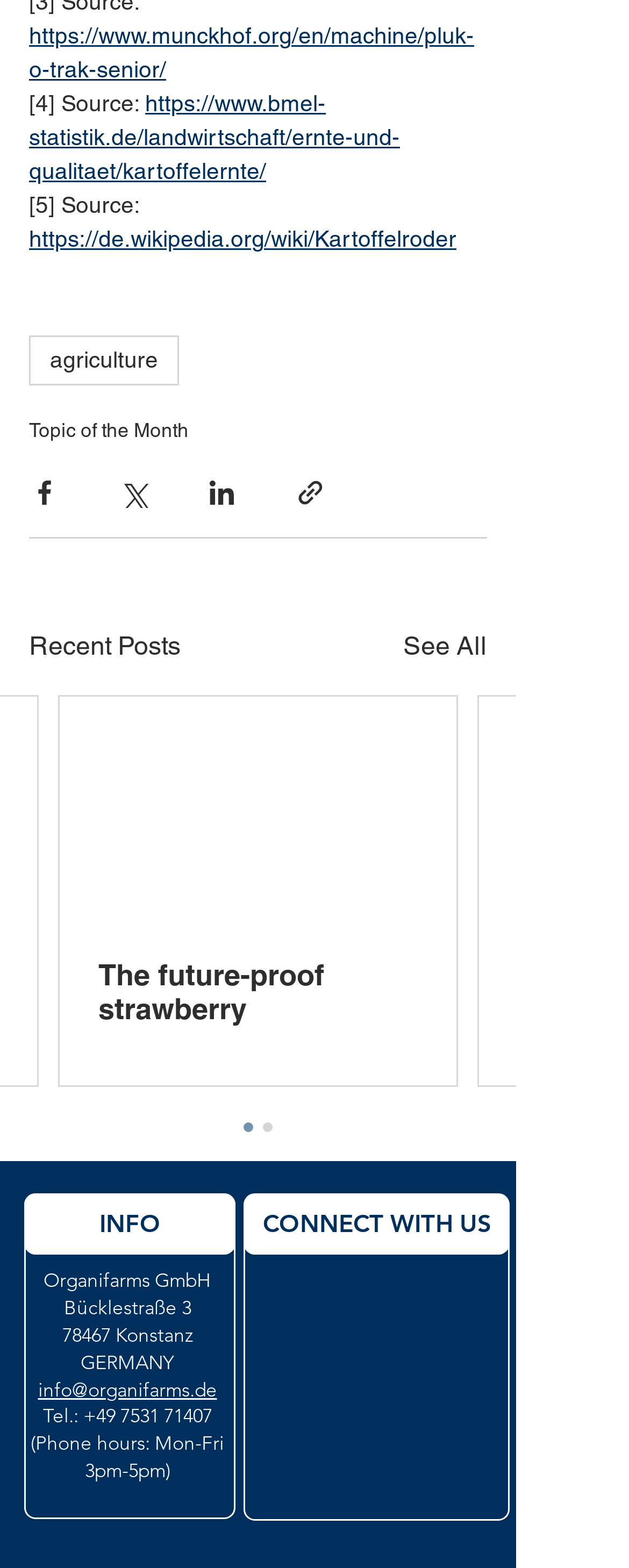Locate the bounding box coordinates of the area to click to fulfill this instruction: "Read the article about the future-proof strawberry". The bounding box should be presented as four float numbers between 0 and 1, in the order [left, top, right, bottom].

[0.156, 0.611, 0.664, 0.654]